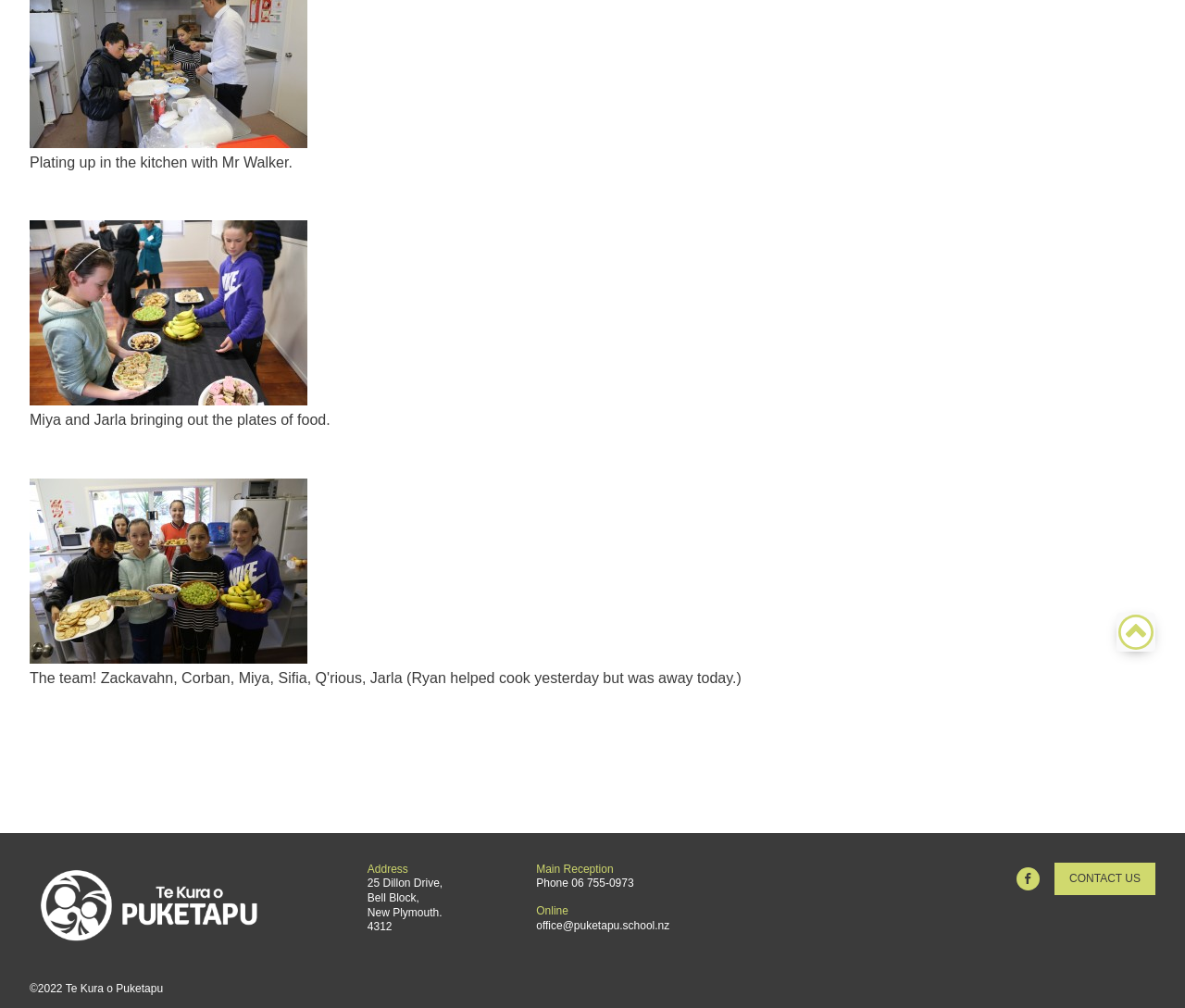Using the provided element description, identify the bounding box coordinates as (top-left x, top-left y, bottom-right x, bottom-right y). Ensure all values are between 0 and 1. Description: CONTACT US

[0.89, 0.856, 0.975, 0.888]